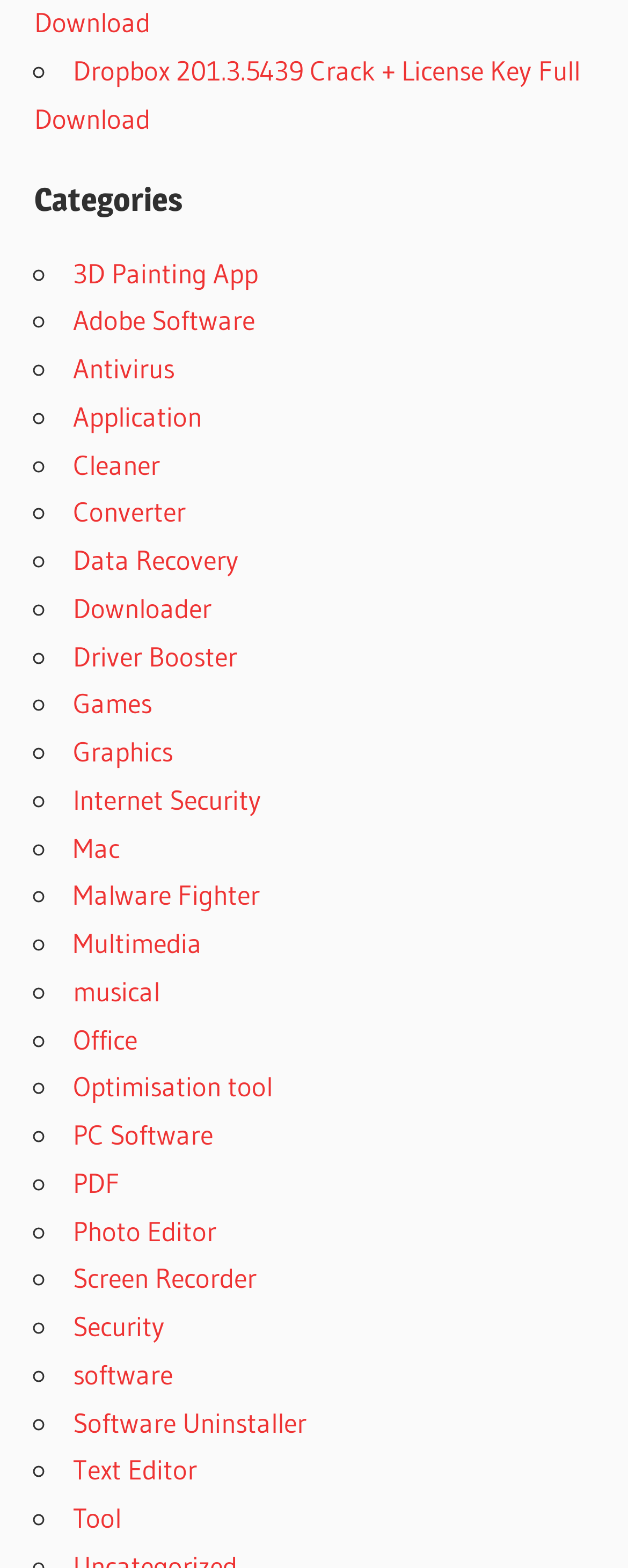Determine the bounding box coordinates of the clickable area required to perform the following instruction: "Click on HARD DISK SENTINEL KEY". The coordinates should be represented as four float numbers between 0 and 1: [left, top, right, bottom].

[0.054, 0.002, 0.229, 0.101]